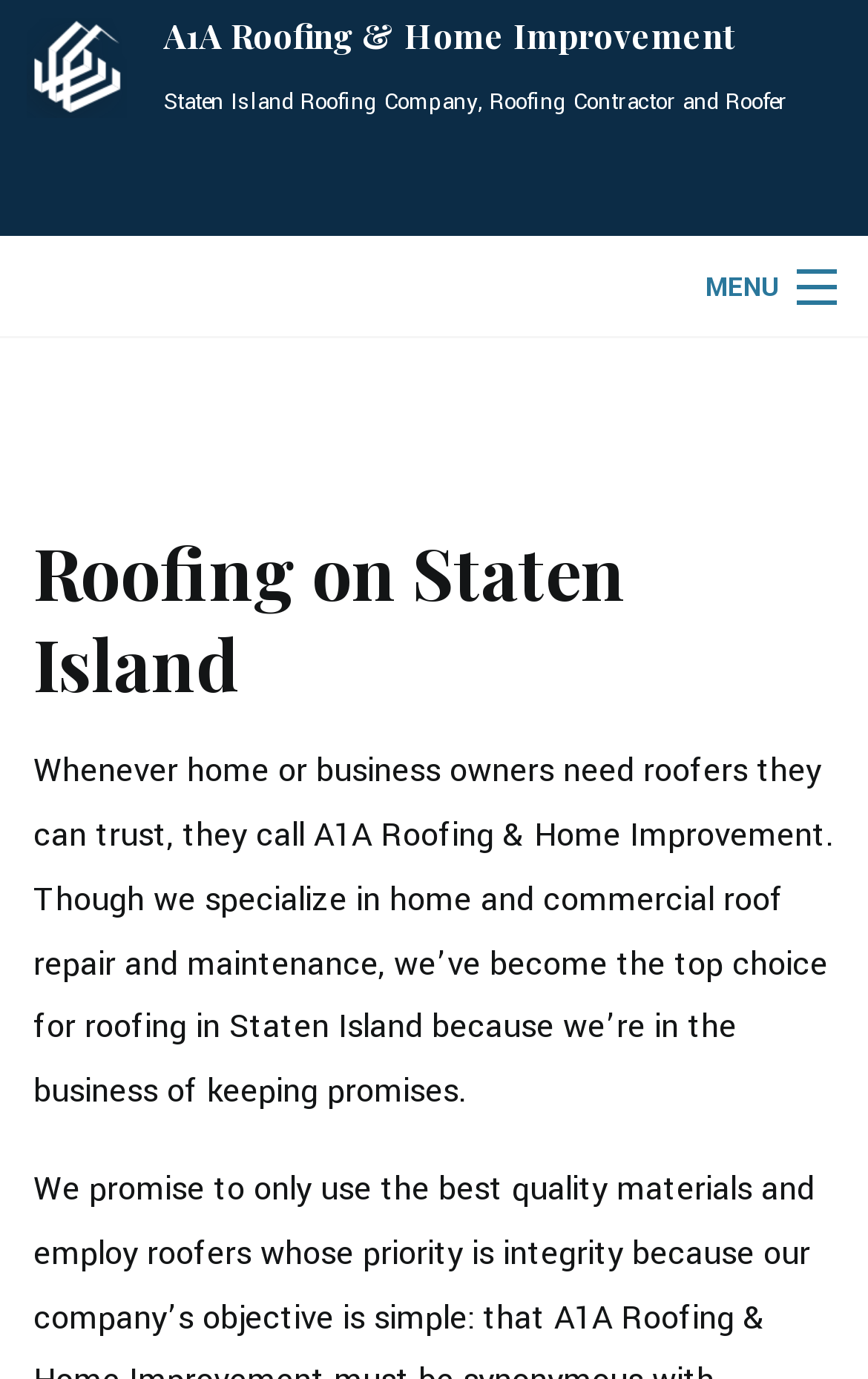Locate the bounding box coordinates of the element that needs to be clicked to carry out the instruction: "View the gallery". The coordinates should be given as four float numbers ranging from 0 to 1, i.e., [left, top, right, bottom].

[0.0, 0.654, 1.0, 0.723]